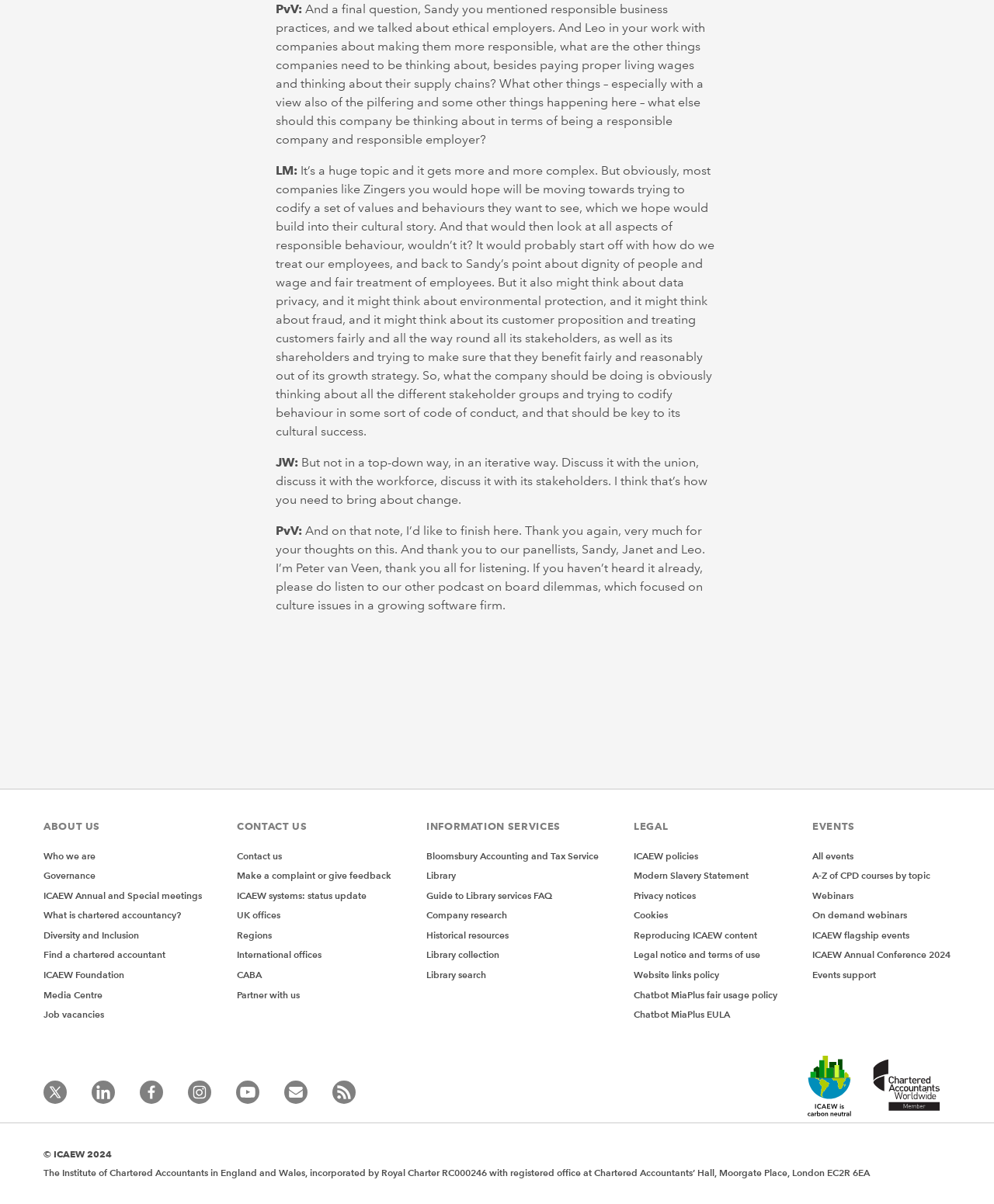What is the name of the organization?
Answer the question with just one word or phrase using the image.

ICAEW